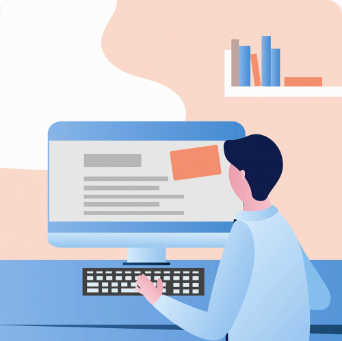Convey all the details present in the image.

The image depicts a person seated at a modern desk, focused on a computer screen. The individual, wearing a light blue shirt, is engaged in activities related to managing tasks or information, as suggested by the sticky note visible on the screen. The background features a soft, pastel color scheme, complementing the workspace's minimalist design. A floating shelf is seen above the computer, holding several colorful books, adding a touch of organization and warmth to the environment. This visual encapsulates the essence of productivity and digital engagement, likely in a professional or academic setting.